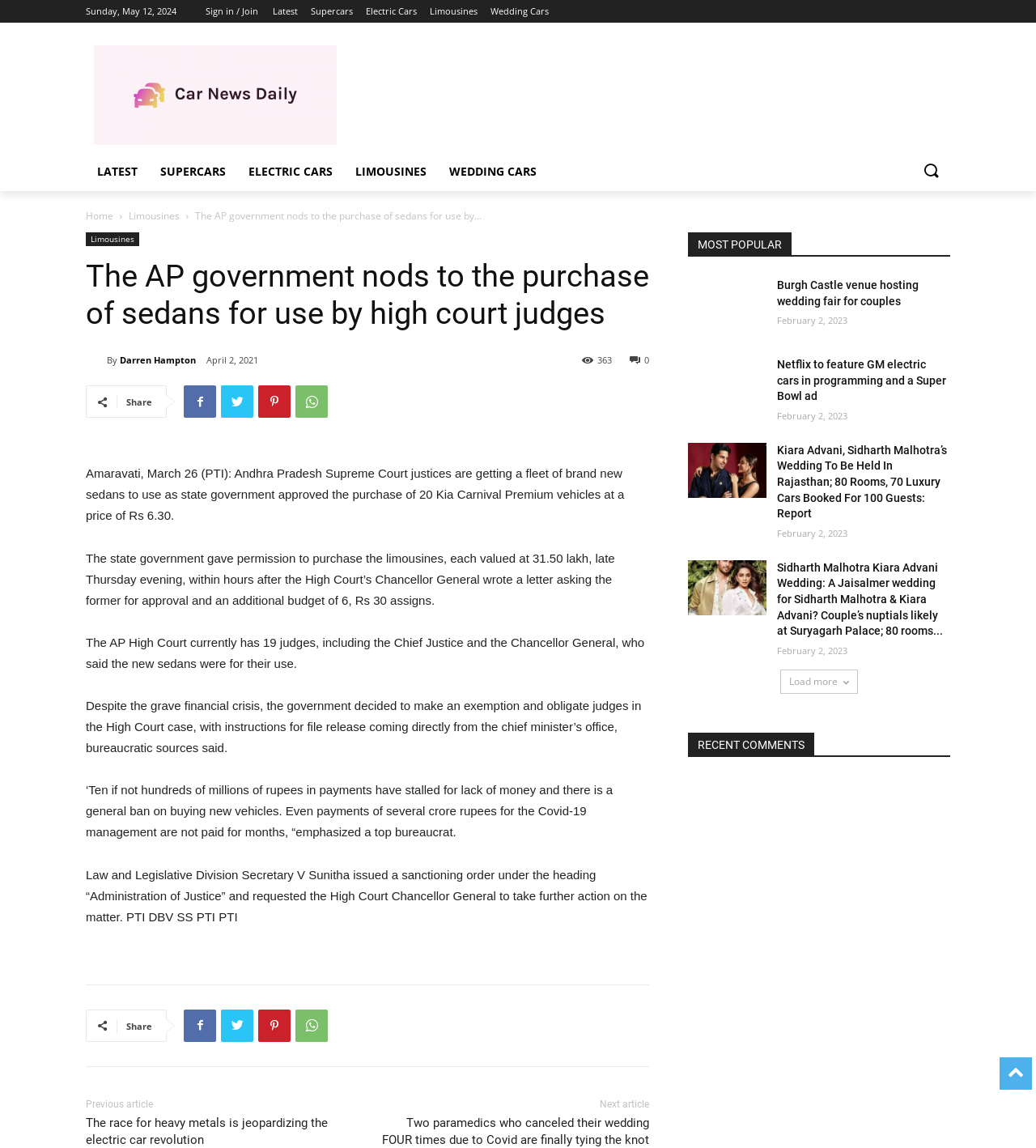Determine the main heading text of the webpage.

The AP government nods to the purchase of sedans for use by high court judges